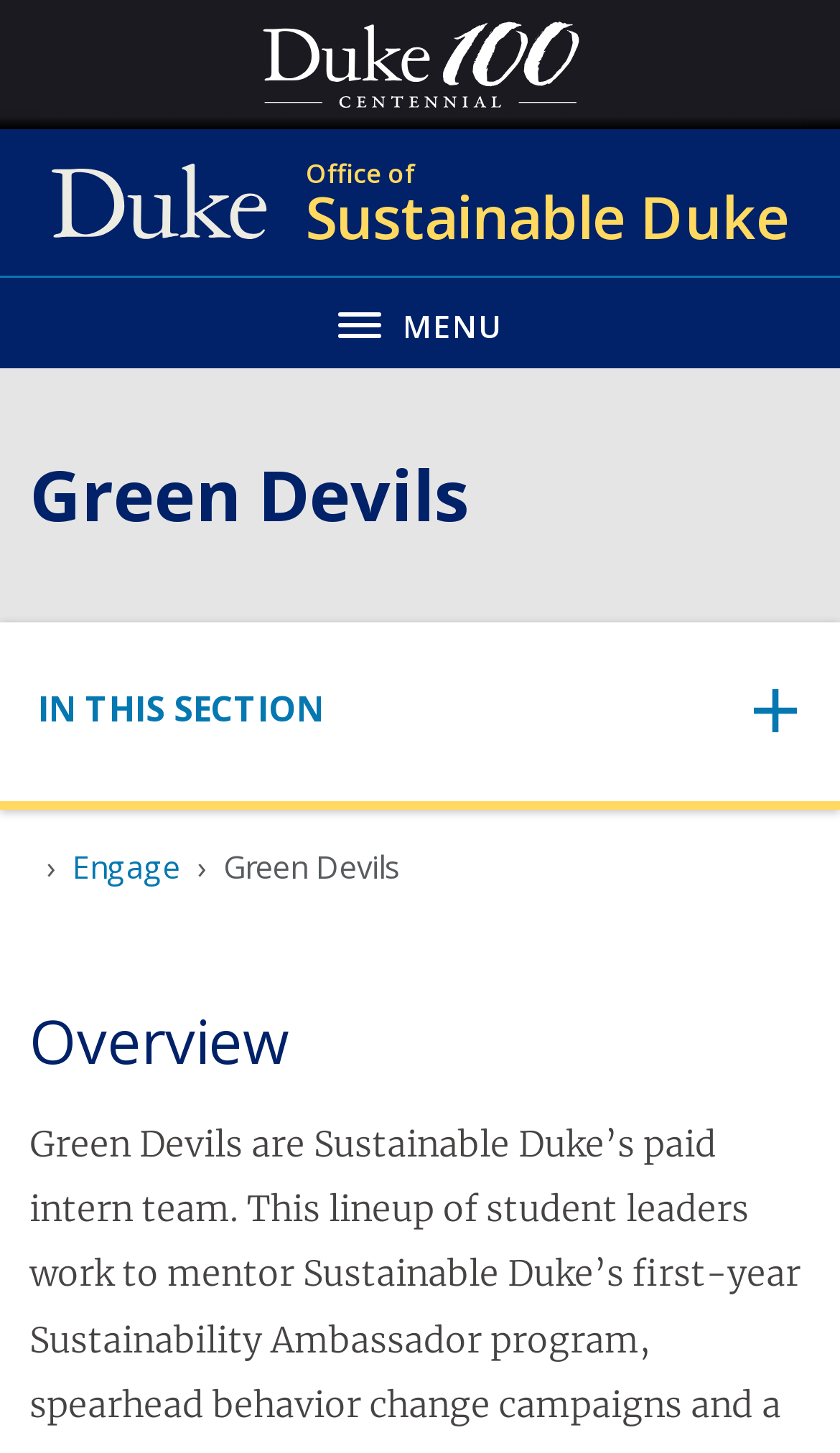Find the bounding box coordinates corresponding to the UI element with the description: "Expand/collapse navigation". The coordinates should be formatted as [left, top, right, bottom], with values as floats between 0 and 1.

None